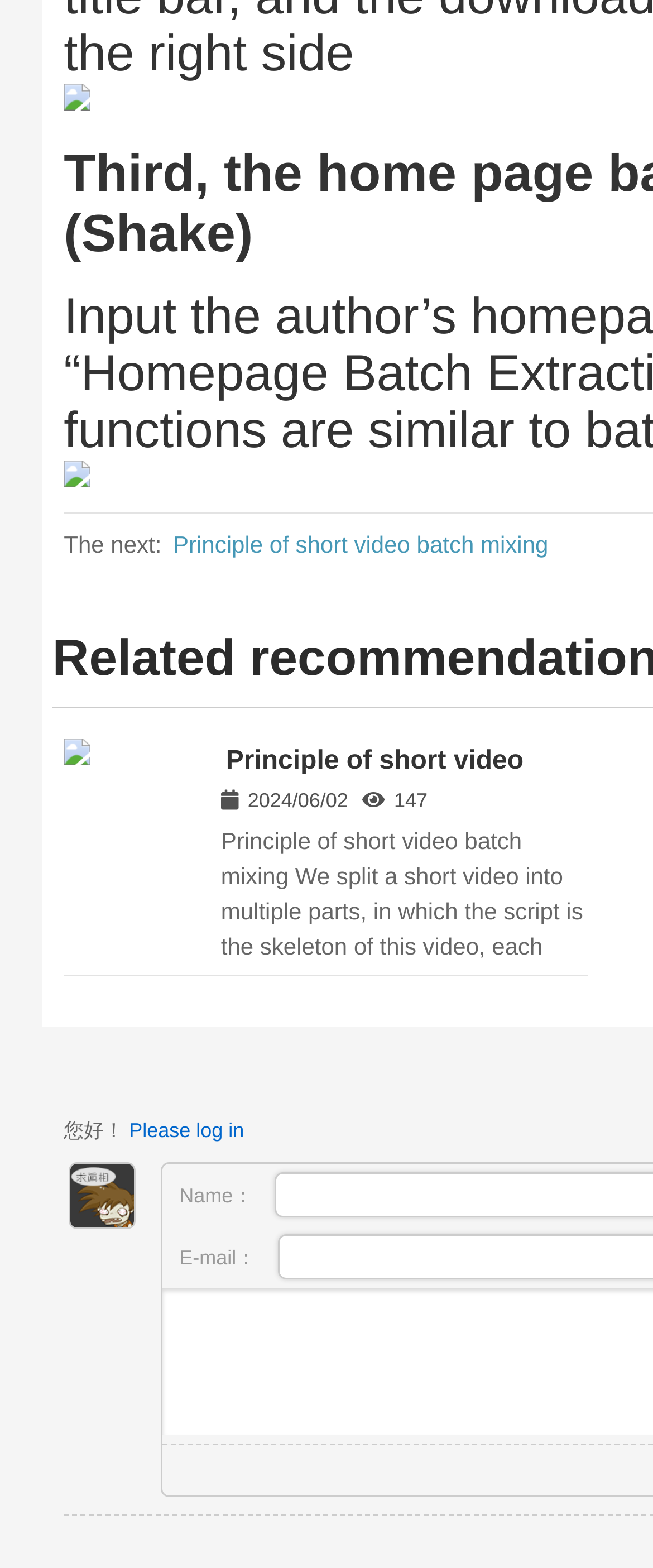What is the function of the button?
Look at the image and respond with a single word or a short phrase.

Add emotion